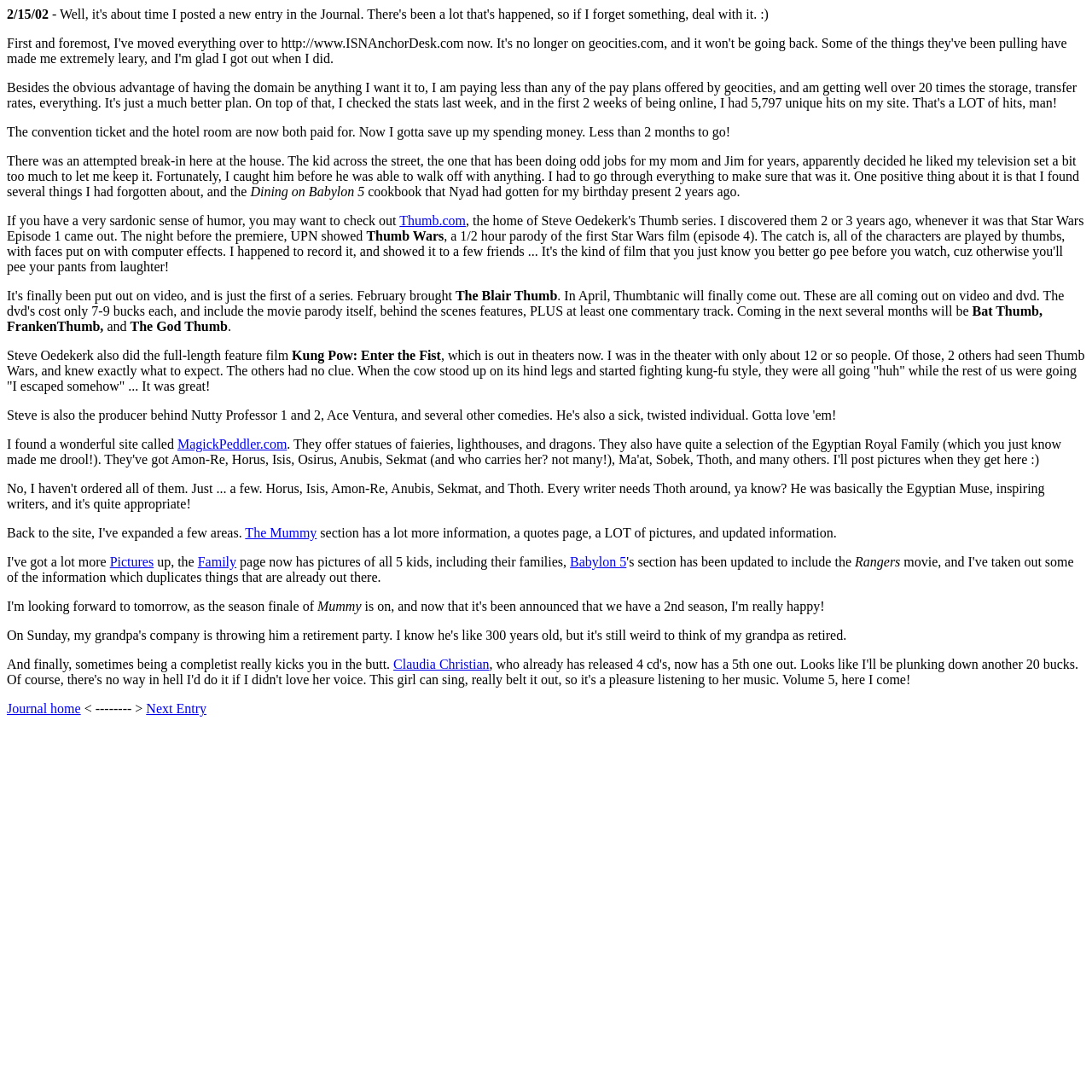Bounding box coordinates are to be given in the format (top-left x, top-left y, bottom-right x, bottom-right y). All values must be floating point numbers between 0 and 1. Provide the bounding box coordinate for the UI element described as: Claudia Christian

[0.36, 0.602, 0.448, 0.615]